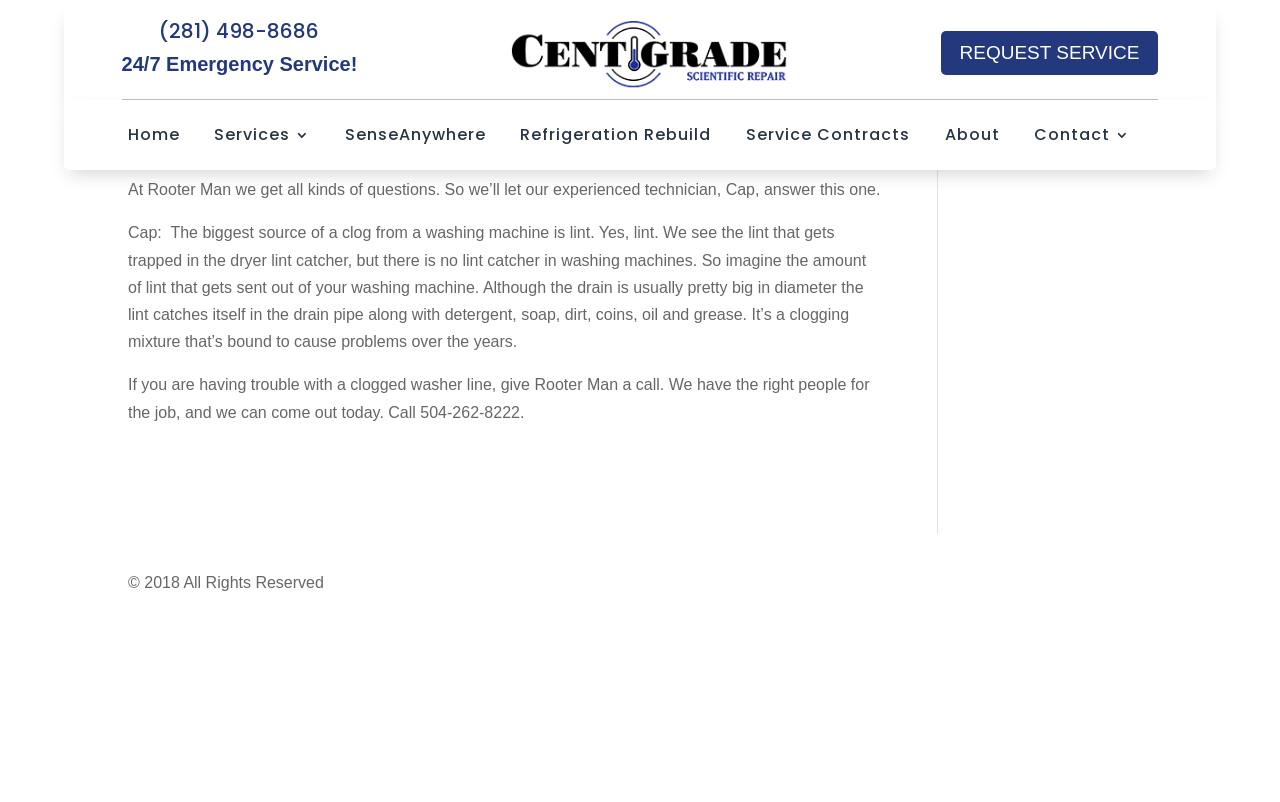Specify the bounding box coordinates of the region I need to click to perform the following instruction: "Search for something on the website". The coordinates must be four float numbers in the range of 0 to 1, i.e., [left, top, right, bottom].

None